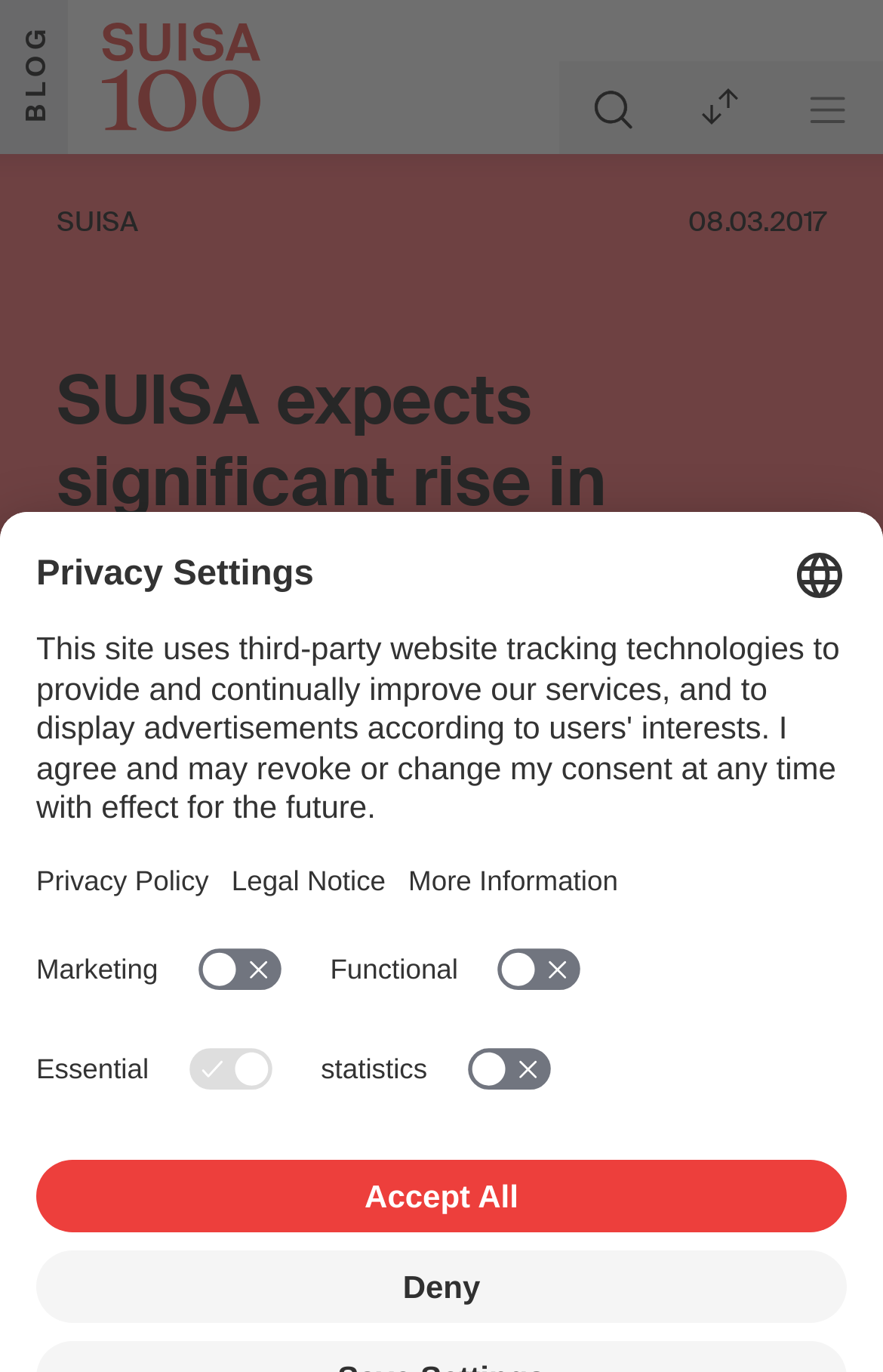Identify the bounding box coordinates of the HTML element based on this description: "Board".

[0.364, 0.636, 0.49, 0.678]